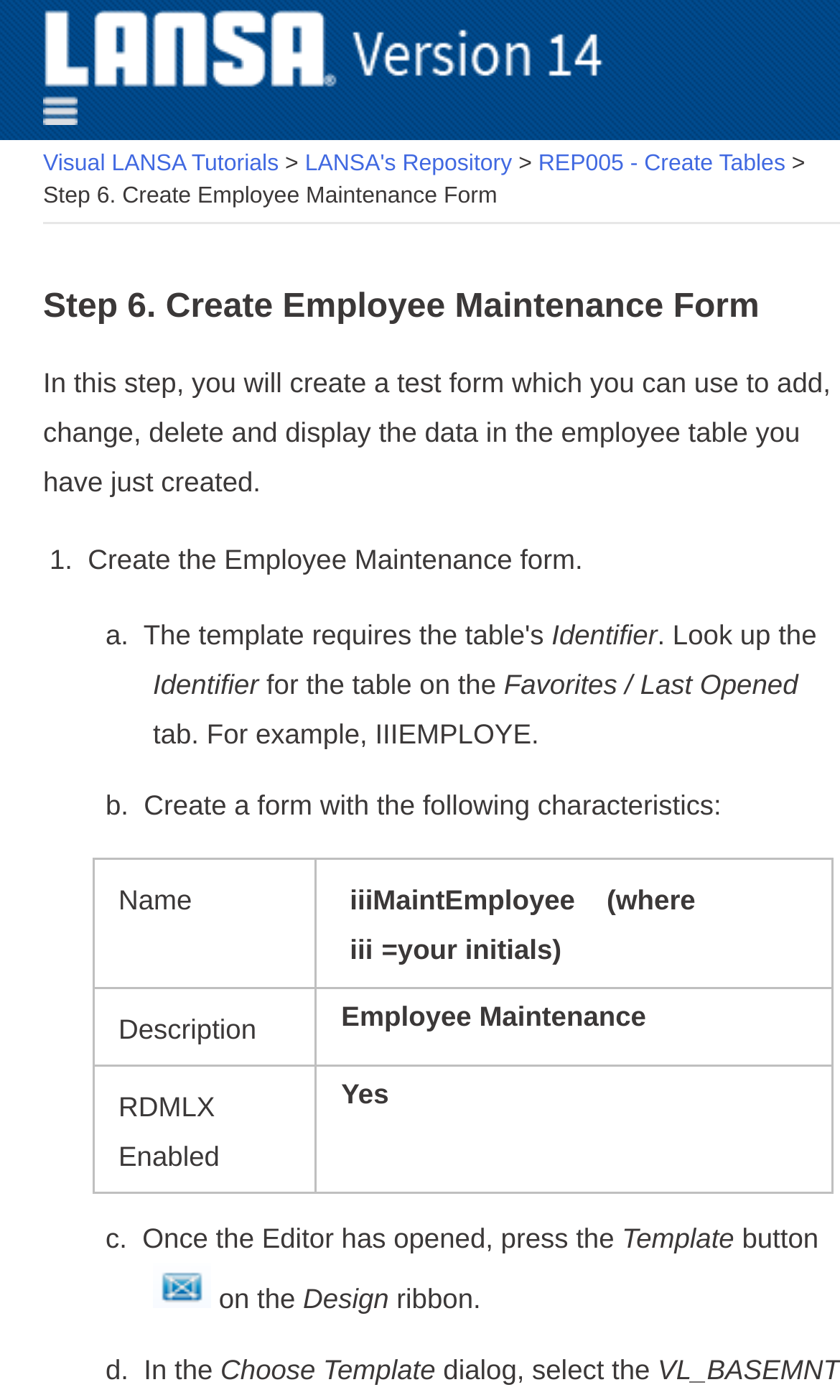Determine the bounding box coordinates for the UI element with the following description: "LANSA's Repository". The coordinates should be four float numbers between 0 and 1, represented as [left, top, right, bottom].

[0.363, 0.106, 0.61, 0.125]